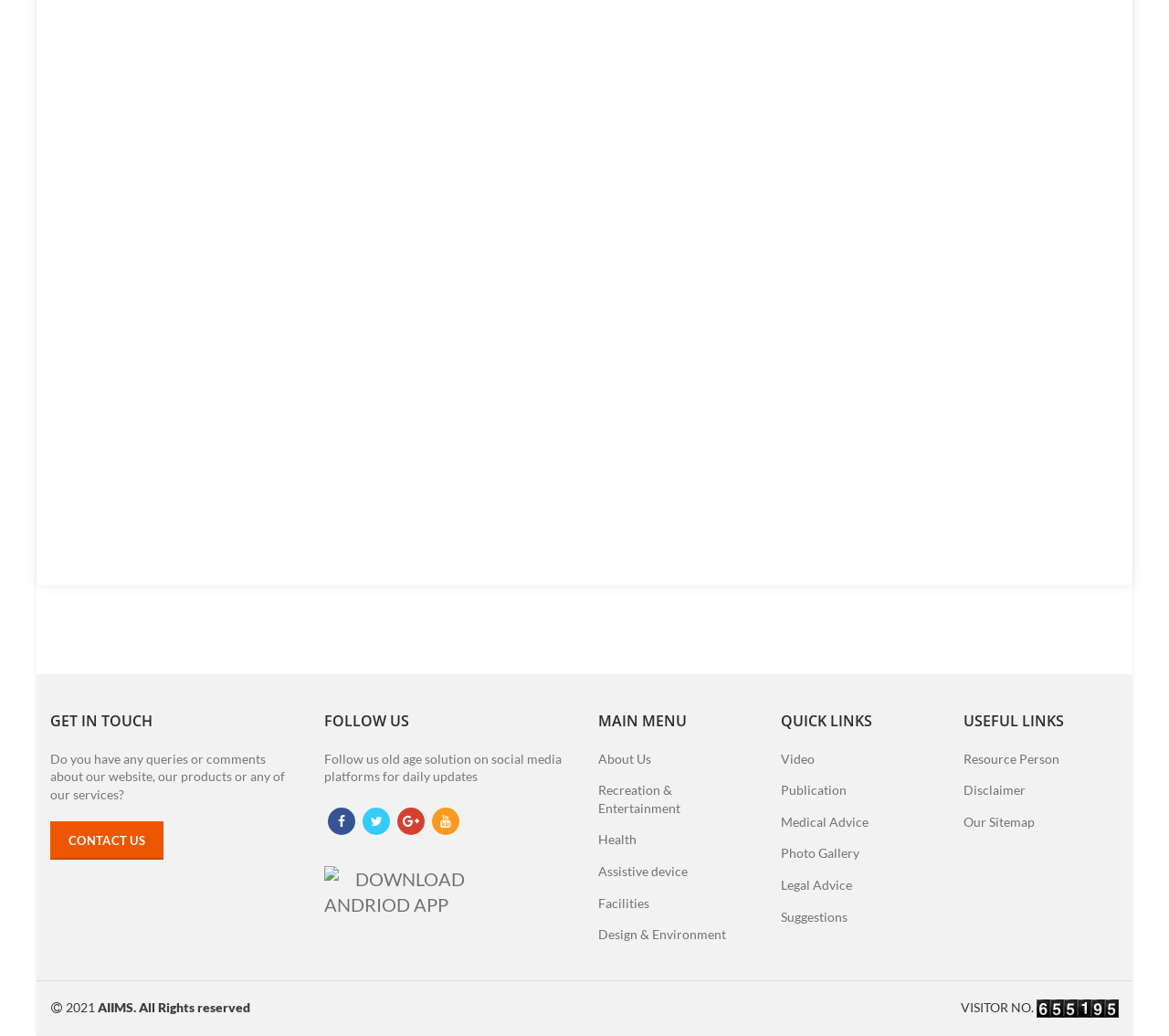Find the bounding box coordinates of the element to click in order to complete this instruction: "Click on CONTACT US". The bounding box coordinates must be four float numbers between 0 and 1, denoted as [left, top, right, bottom].

[0.043, 0.793, 0.14, 0.83]